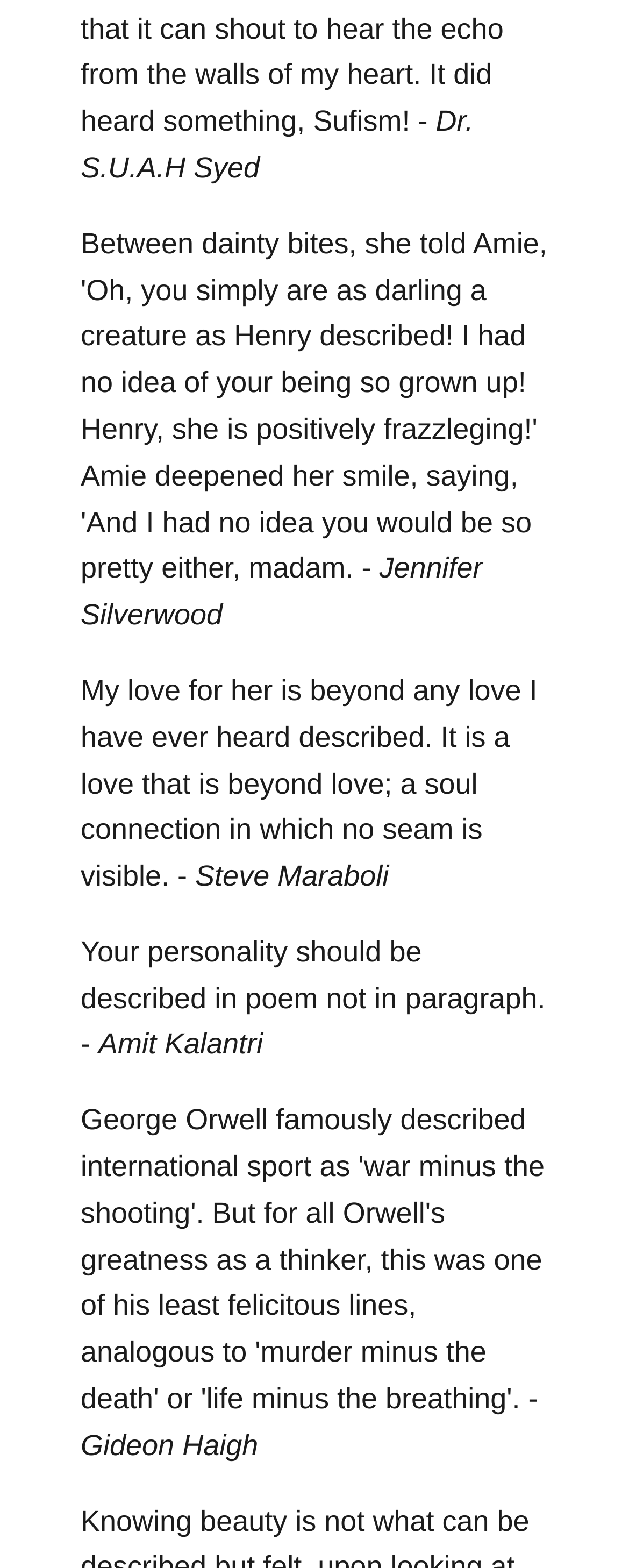What is the first word in the quote?
Answer the question with a thorough and detailed explanation.

The first word in the quote is 'My' which is located in the blockquote element with bounding box coordinates [0.128, 0.43, 0.203, 0.451].